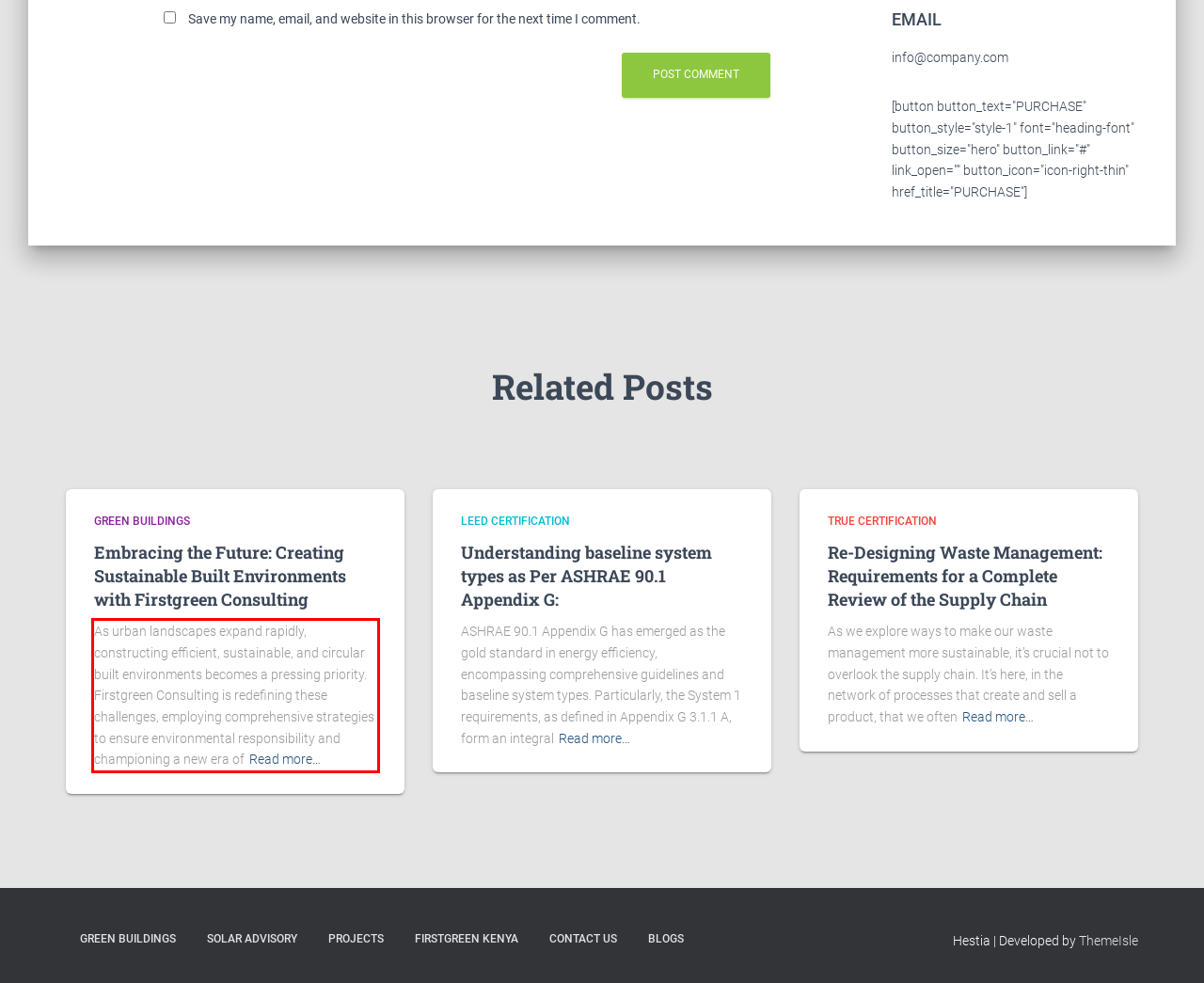Please perform OCR on the text content within the red bounding box that is highlighted in the provided webpage screenshot.

As urban landscapes expand rapidly, constructing efficient, sustainable, and circular built environments becomes a pressing priority. Firstgreen Consulting is redefining these challenges, employing comprehensive strategies to ensure environmental responsibility and championing a new era ofRead more…